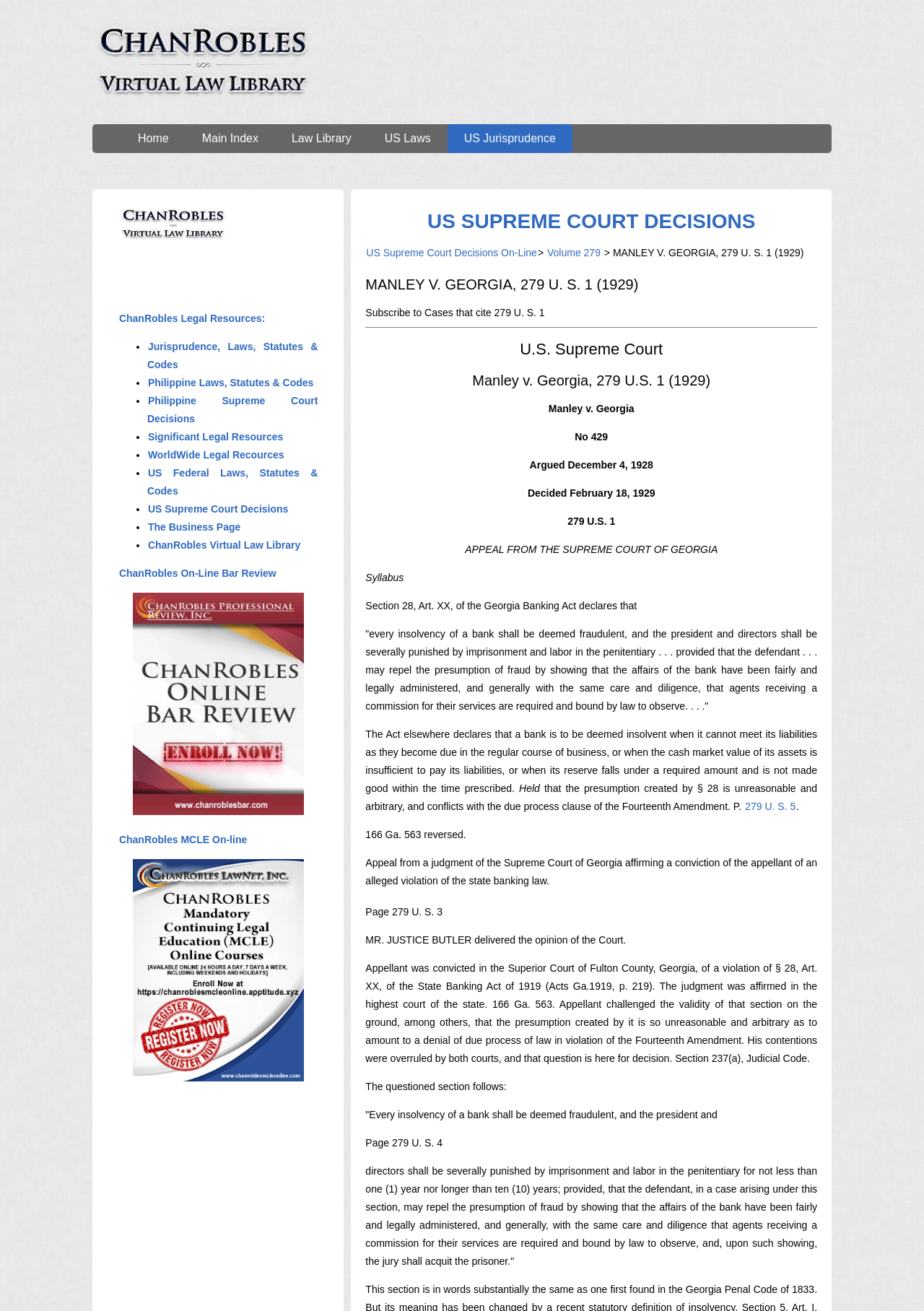Can you find the bounding box coordinates for the element that needs to be clicked to execute this instruction: "Visit the 'US Laws' page"? The coordinates should be given as four float numbers between 0 and 1, i.e., [left, top, right, bottom].

[0.398, 0.095, 0.484, 0.117]